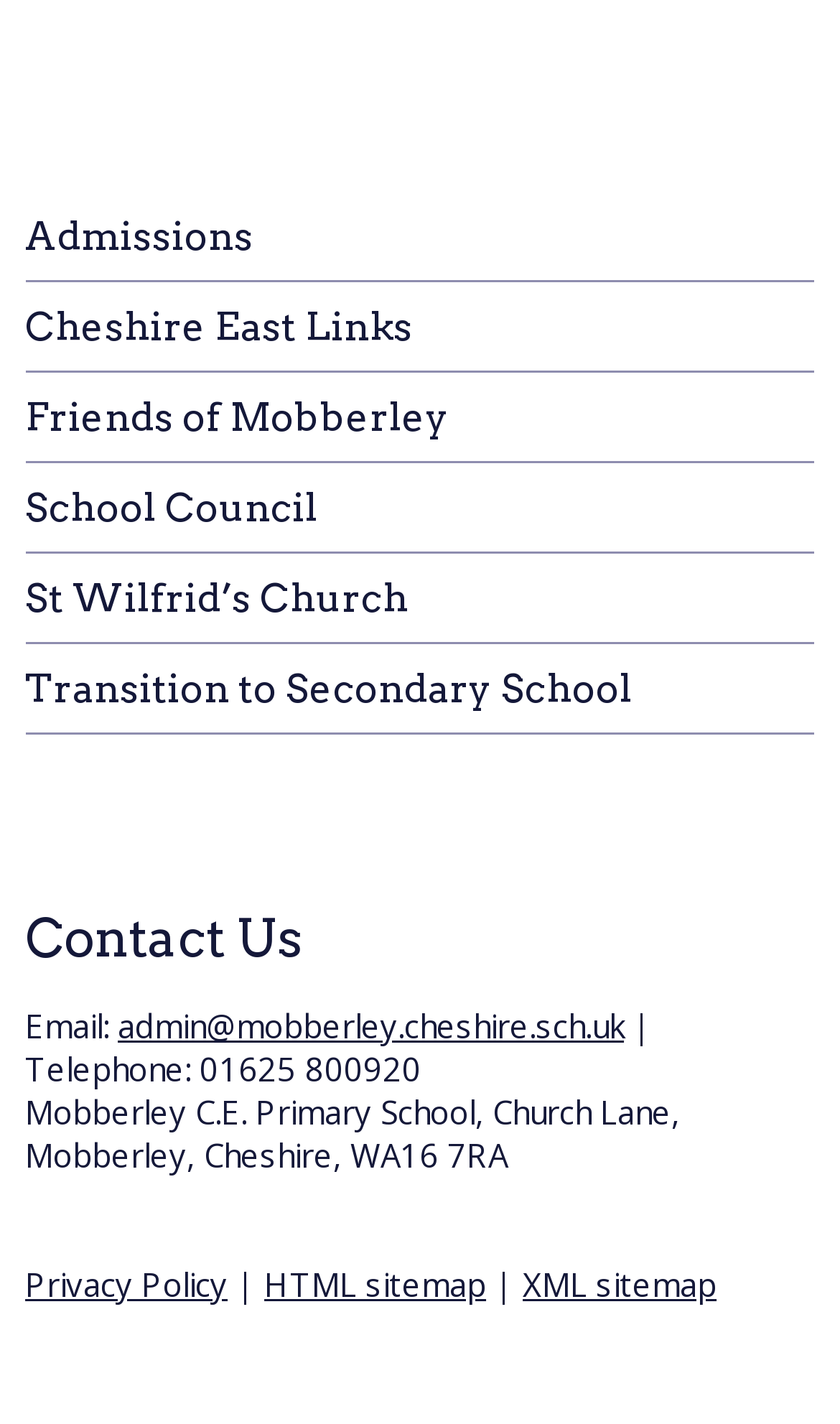Look at the image and give a detailed response to the following question: What is the name of the church associated with the school?

I found the name of the church by looking at the top navigation links, where it says 'St Wilfrid’s Church'.